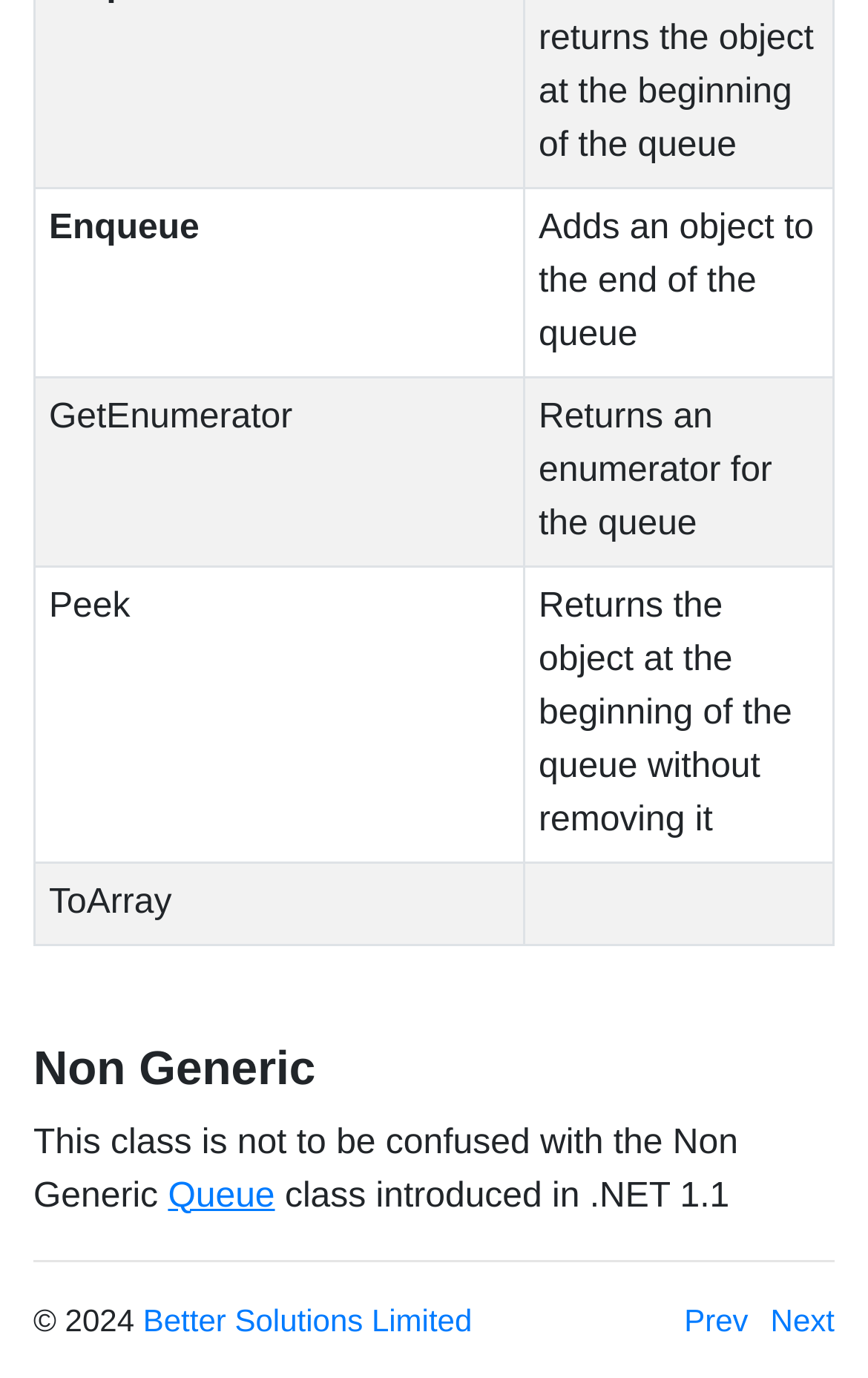What is the purpose of the ToArray method?
Look at the image and respond with a one-word or short-phrase answer.

Not specified